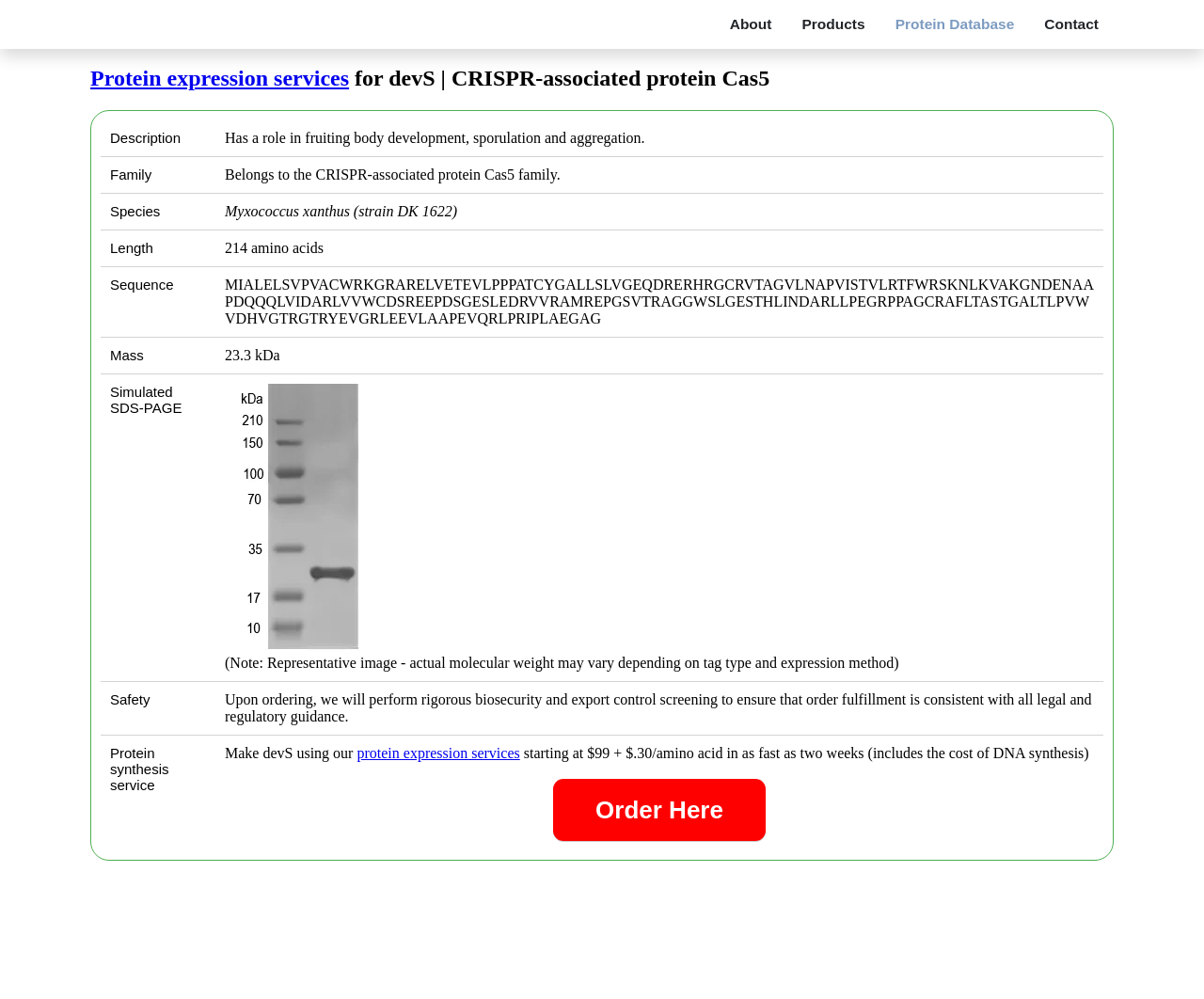Given the description: "About", determine the bounding box coordinates of the UI element. The coordinates should be formatted as four float numbers between 0 and 1, [left, top, right, bottom].

[0.594, 0.016, 0.653, 0.032]